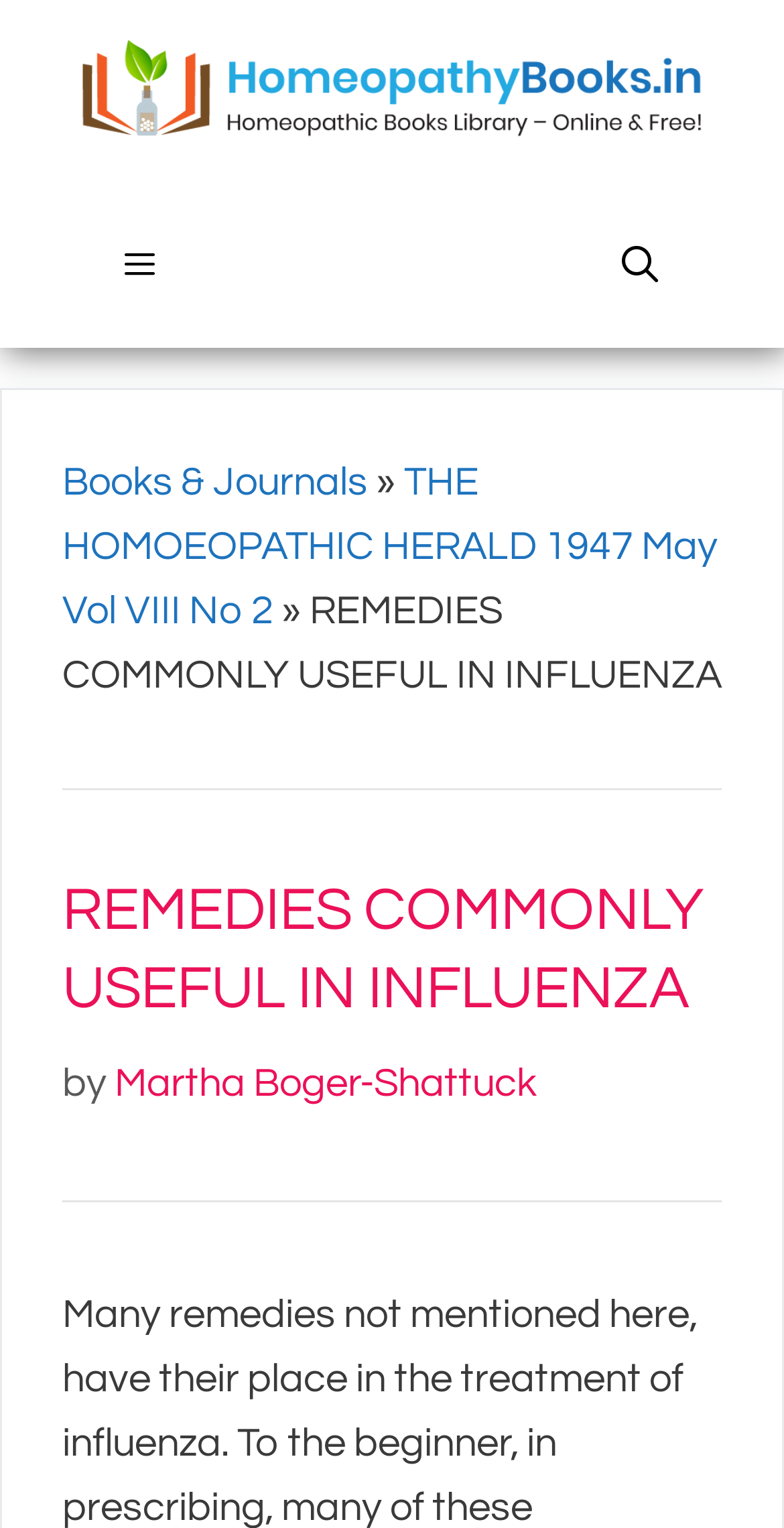Please answer the following question using a single word or phrase: 
Who is the author of the current article?

Martha Boger-Shattuck